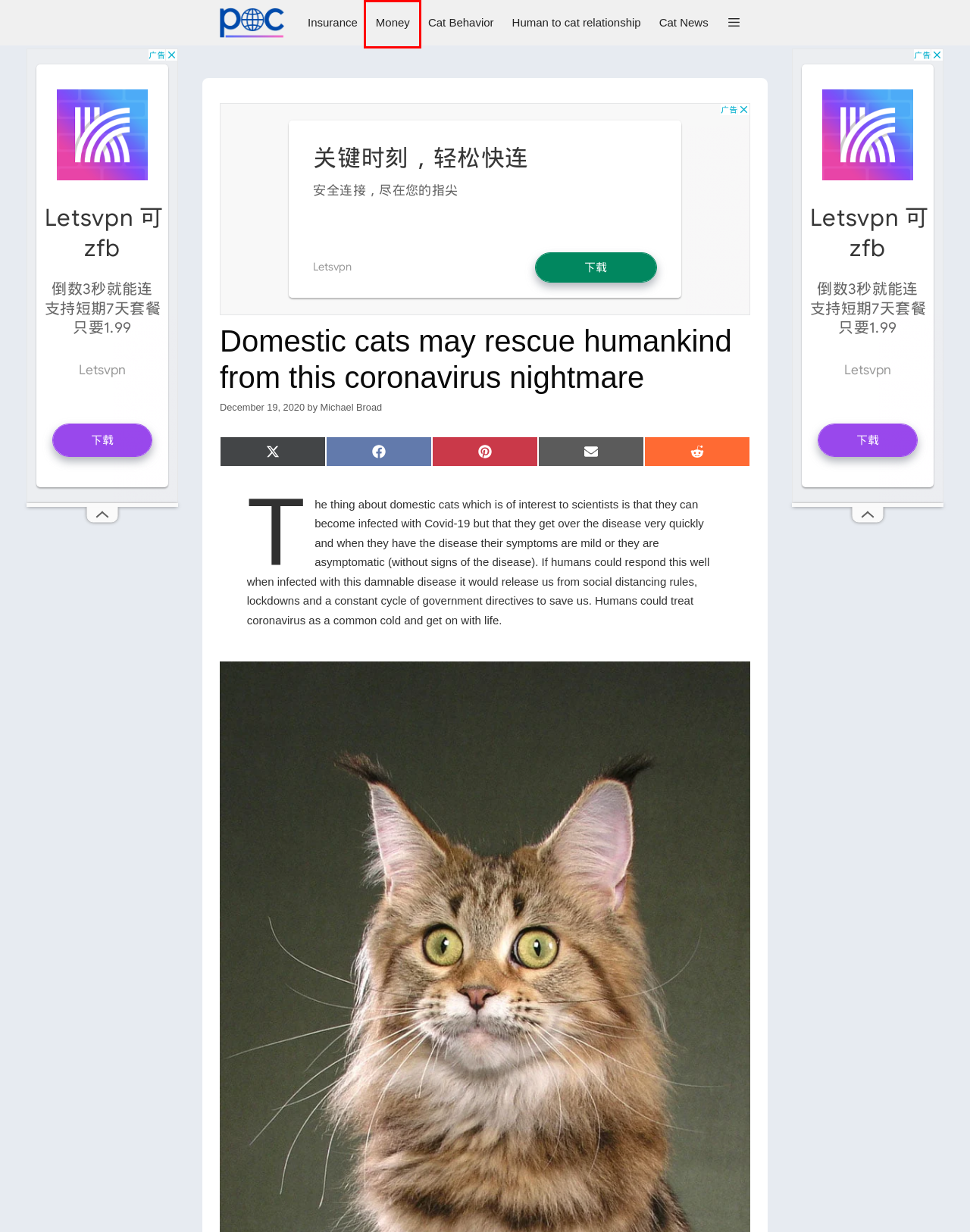You are provided with a screenshot of a webpage highlighting a UI element with a red bounding box. Choose the most suitable webpage description that matches the new page after clicking the element in the bounding box. Here are the candidates:
A. Kitty Appeal
B. Michael Broad – Michael Broad
C. insurance – Michael Broad
D. money – Michael Broad
E. Michael Broad – A Michael Broad Blog
F. Cat Behavior – Michael Broad
G. Cat News – Michael Broad
H. Human to cat relationship – Michael Broad

D